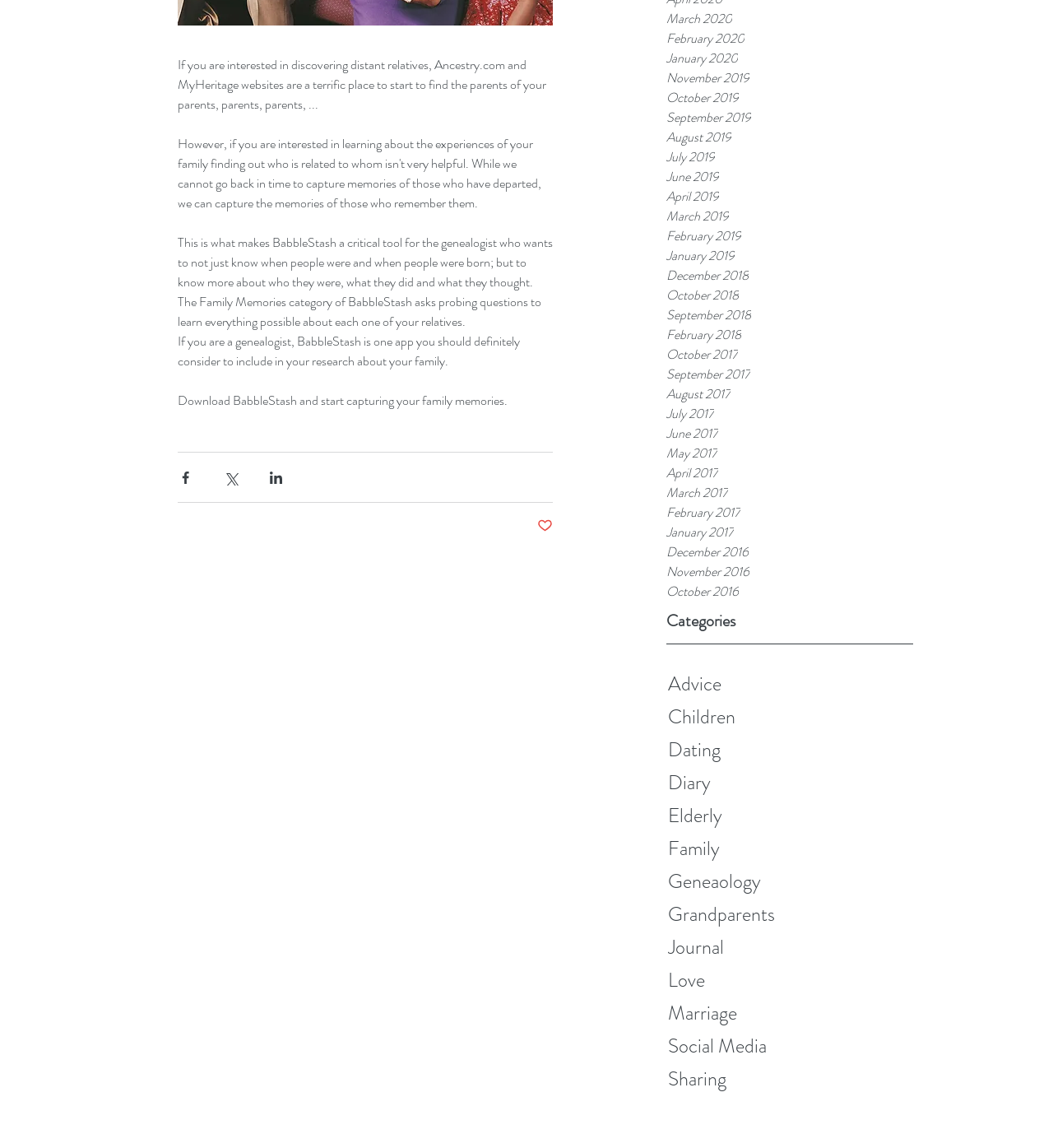Please locate the UI element described by "January 2020" and provide its bounding box coordinates.

[0.633, 0.042, 0.867, 0.059]